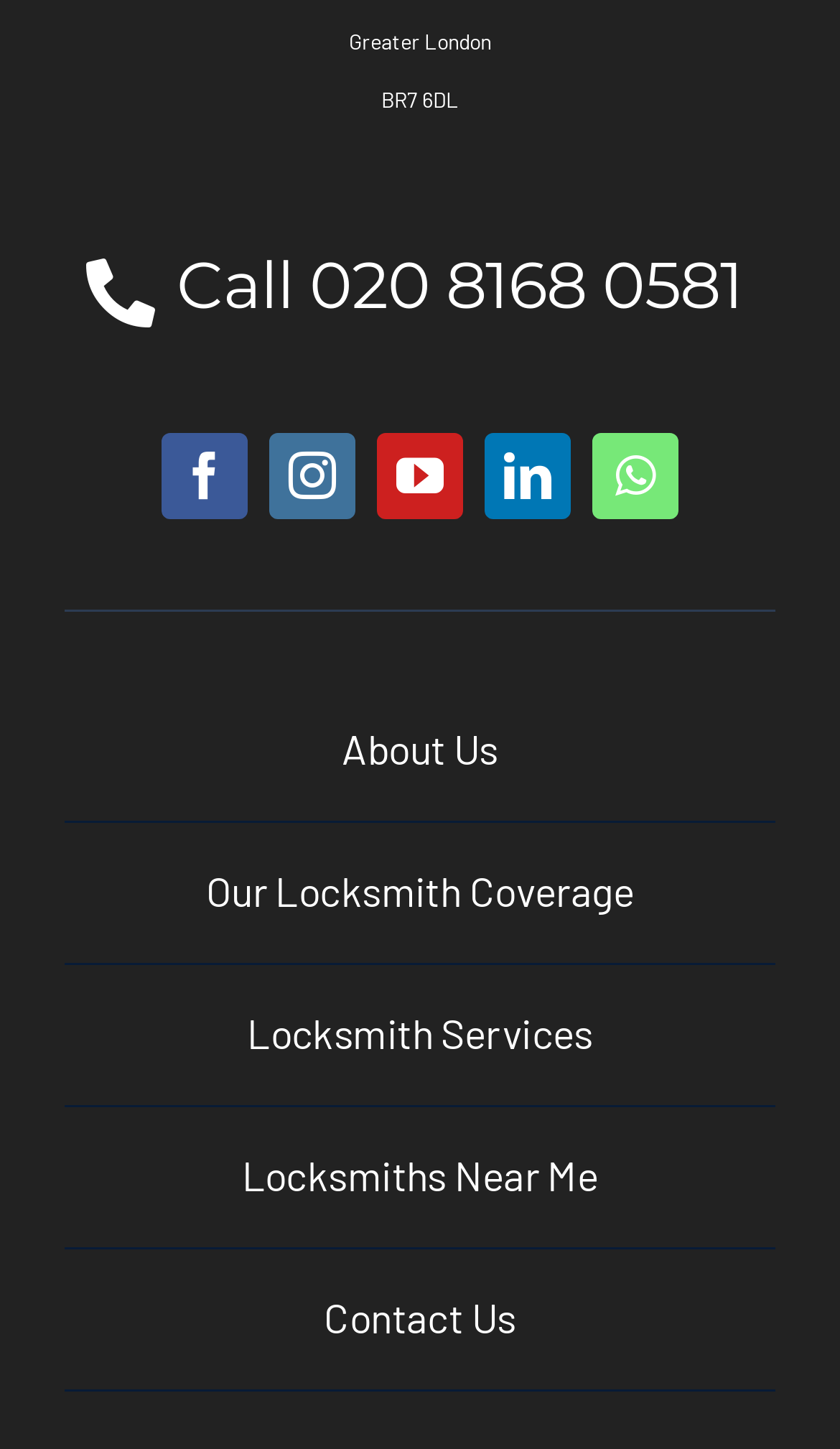Please provide the bounding box coordinates for the element that needs to be clicked to perform the following instruction: "Check the locksmith coverage". The coordinates should be given as four float numbers between 0 and 1, i.e., [left, top, right, bottom].

[0.077, 0.568, 0.923, 0.665]